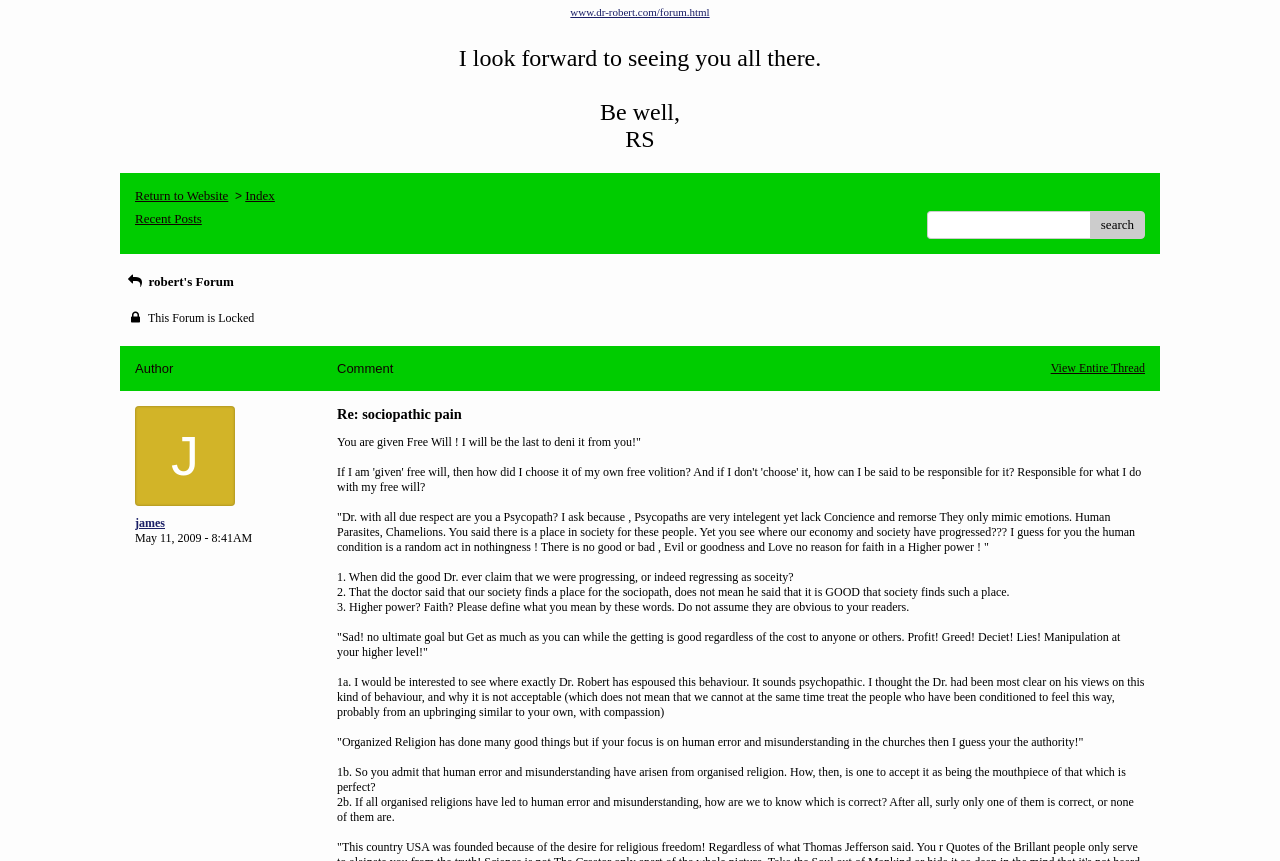Determine the bounding box for the UI element that matches this description: "health".

None